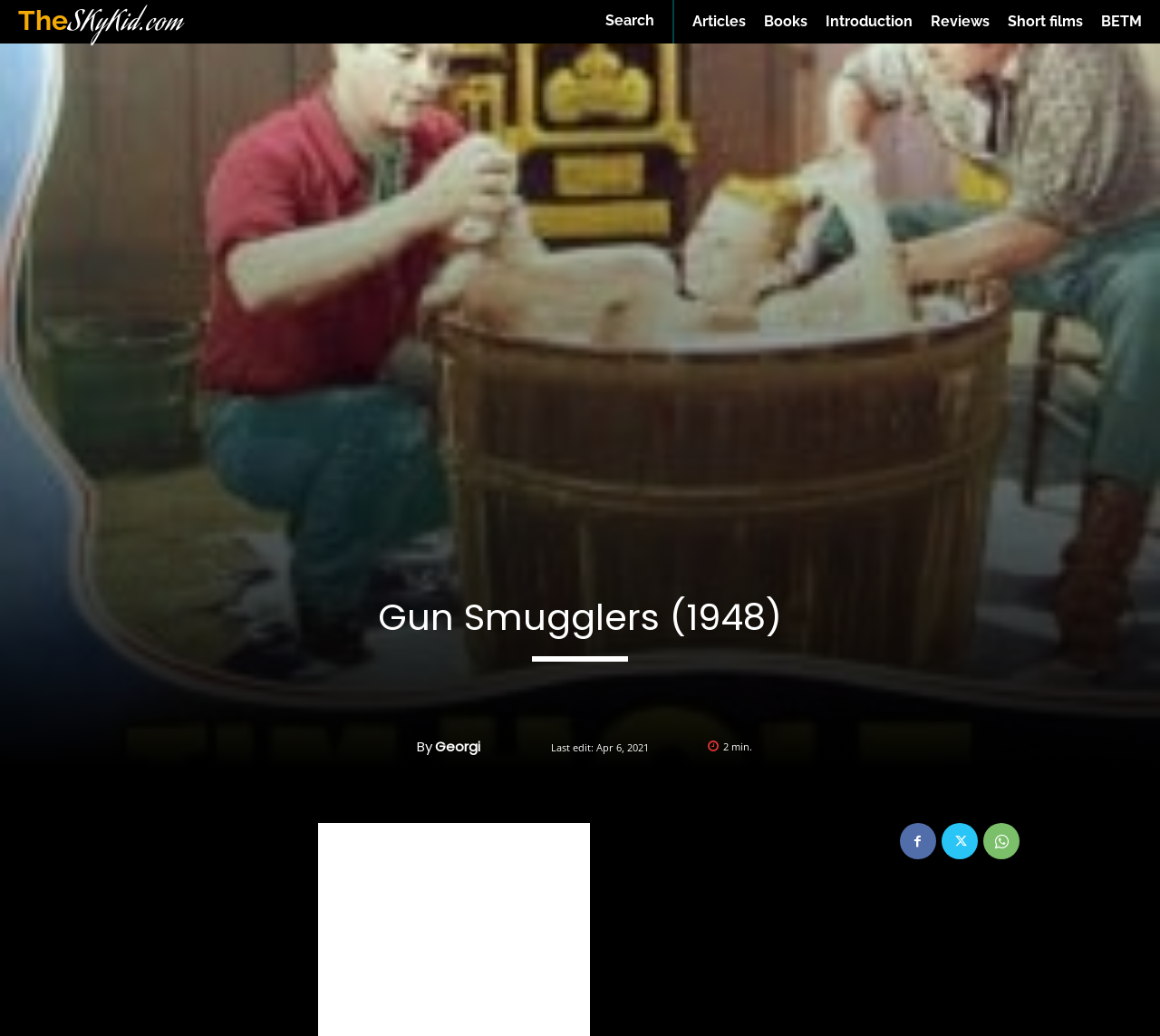What is the name of the author?
Look at the webpage screenshot and answer the question with a detailed explanation.

I found the author's name by looking at the text next to the 'By' label, which is 'Georgi'.